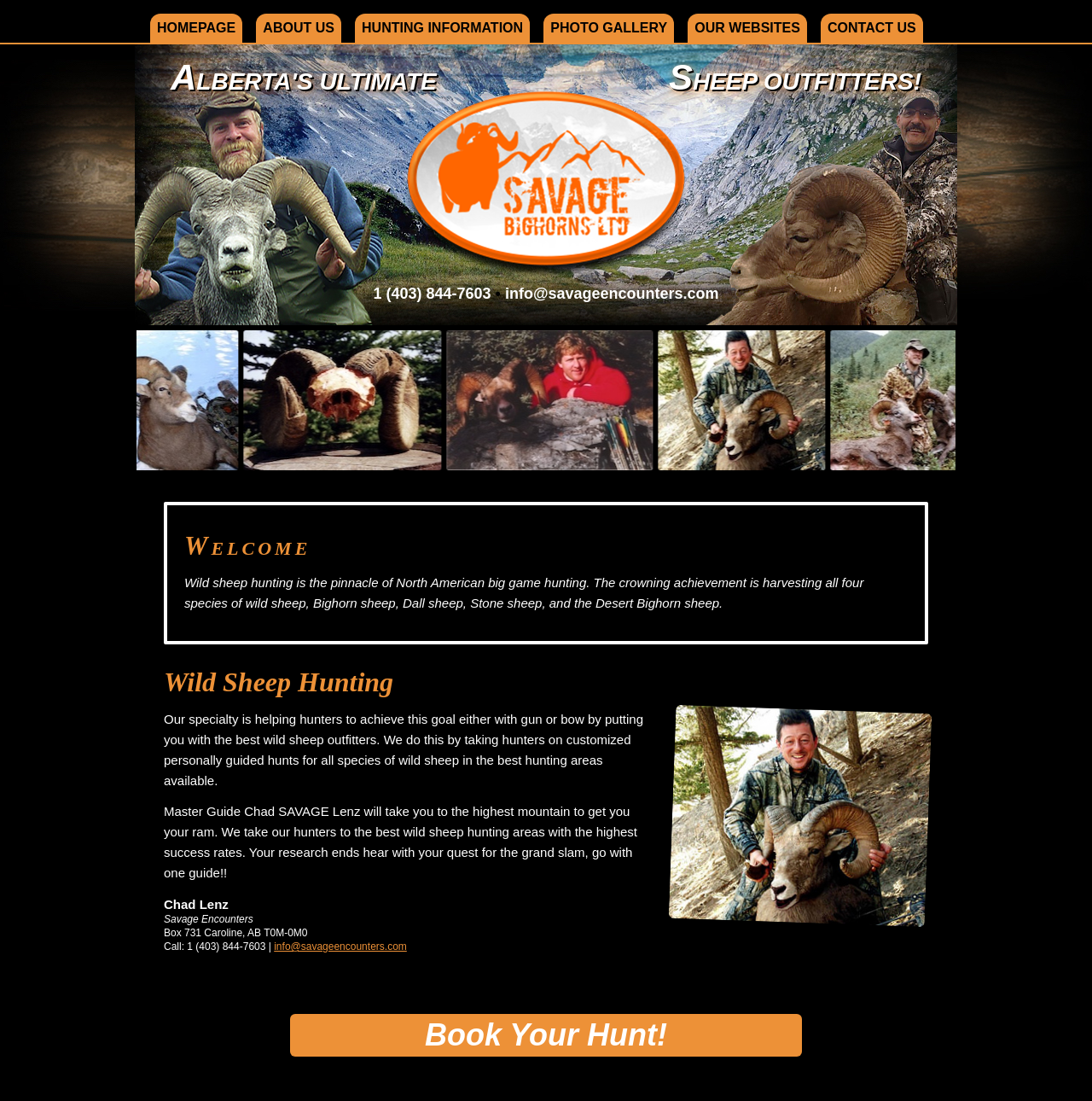Determine the bounding box coordinates of the element's region needed to click to follow the instruction: "Contact us". Provide these coordinates as four float numbers between 0 and 1, formatted as [left, top, right, bottom].

[0.752, 0.012, 0.845, 0.039]